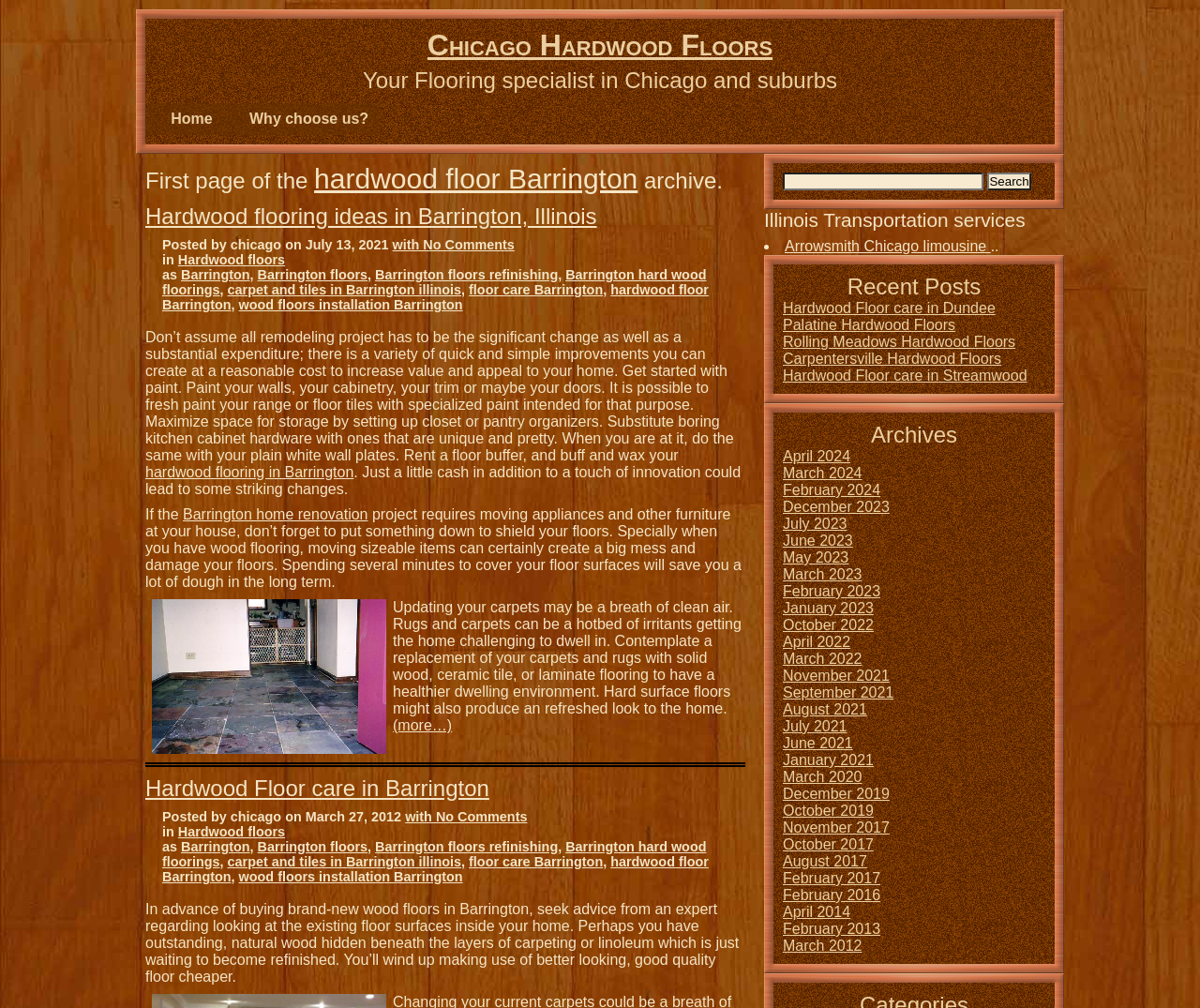Answer the question below in one word or phrase:
What is the category of the link 'Arrowsmith Chicago limousine'?

Transportation services